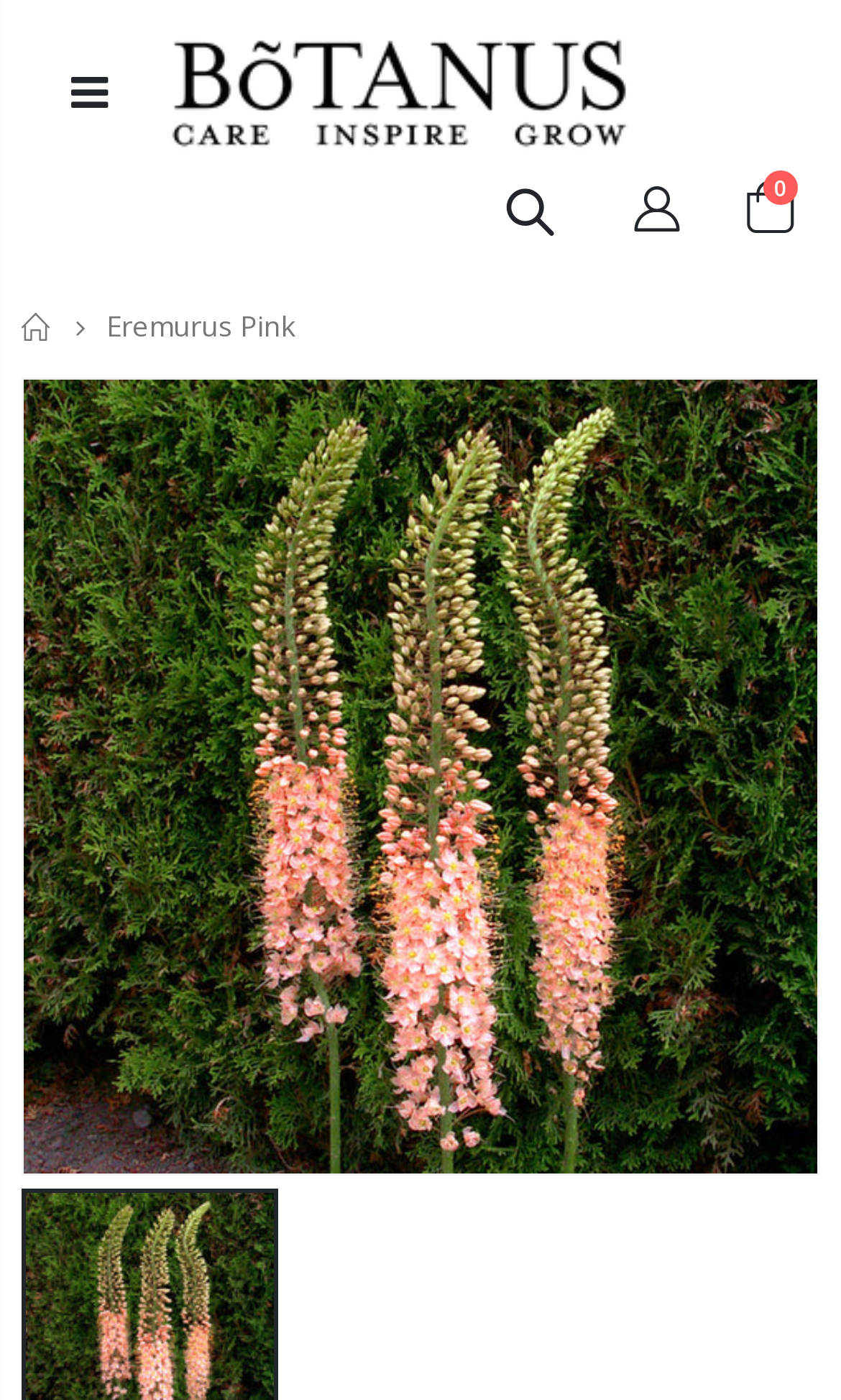Provide your answer in a single word or phrase: 
What is the name of the plant?

Eremurus Pink